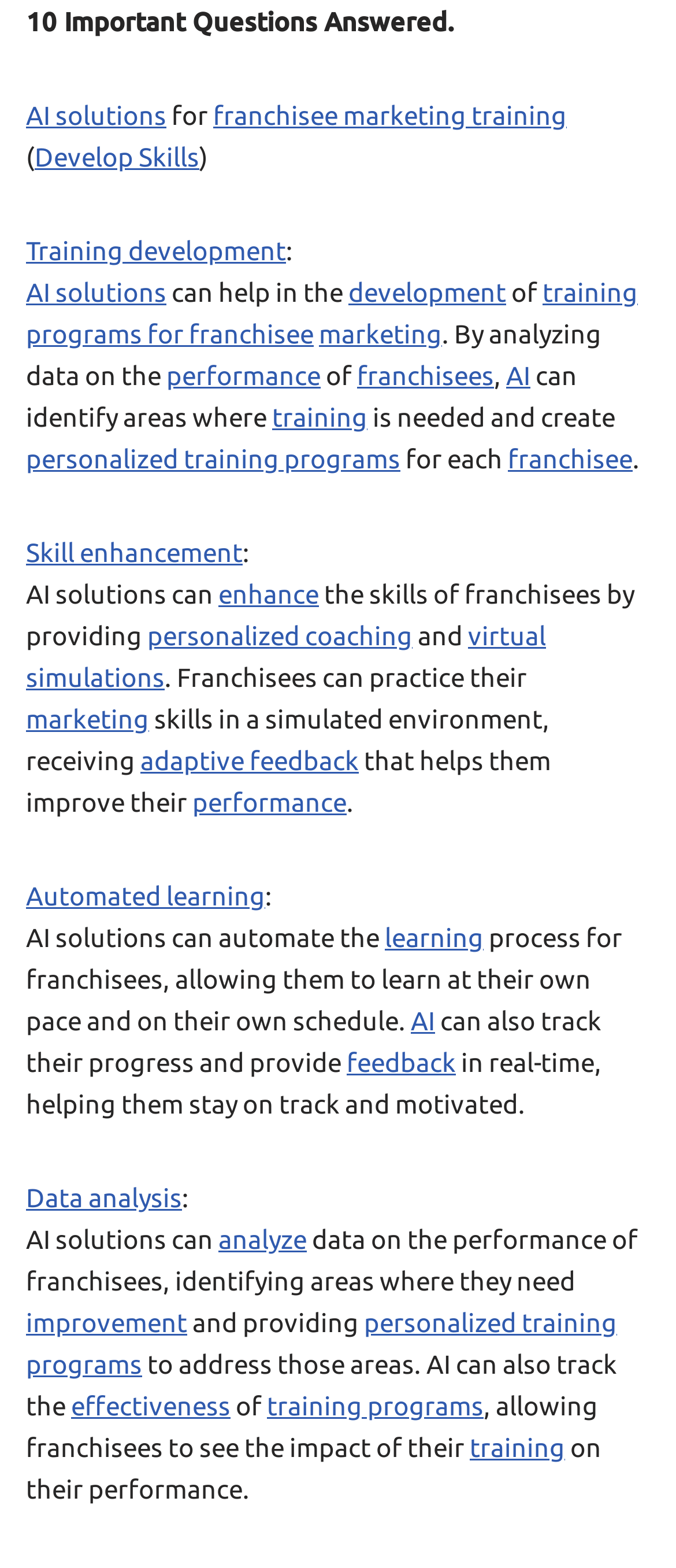Pinpoint the bounding box coordinates of the element you need to click to execute the following instruction: "Click on AI solutions". The bounding box should be represented by four float numbers between 0 and 1, in the format [left, top, right, bottom].

[0.038, 0.064, 0.246, 0.083]